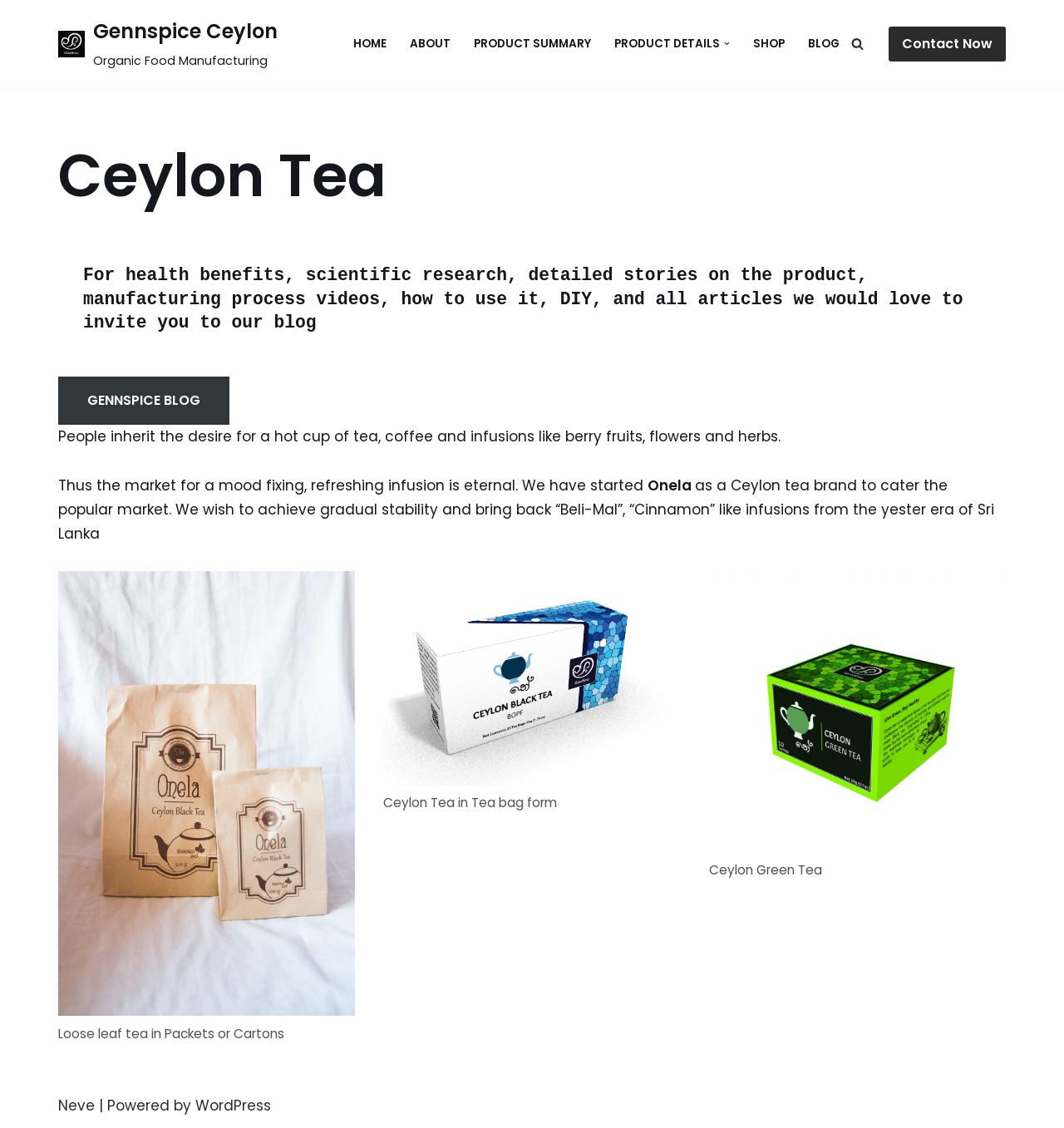What is the last link on the webpage?
Please answer the question with a detailed and comprehensive explanation.

I analyzed the contentinfo element and its child elements, and found that the last link on the webpage is 'WordPress'.